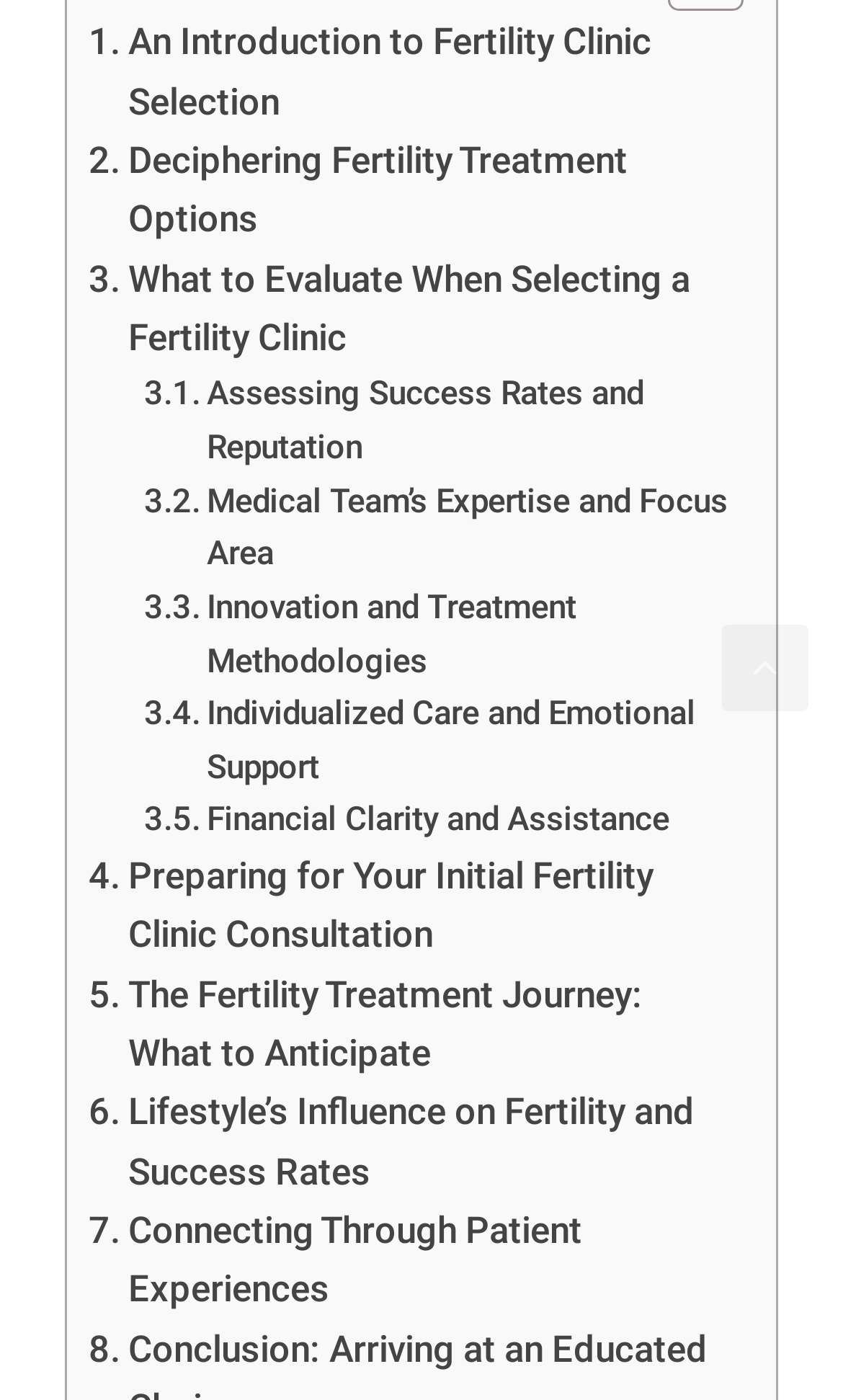Provide the bounding box coordinates for the UI element that is described as: "aria-label="search" name="s" placeholder="Search…"".

None